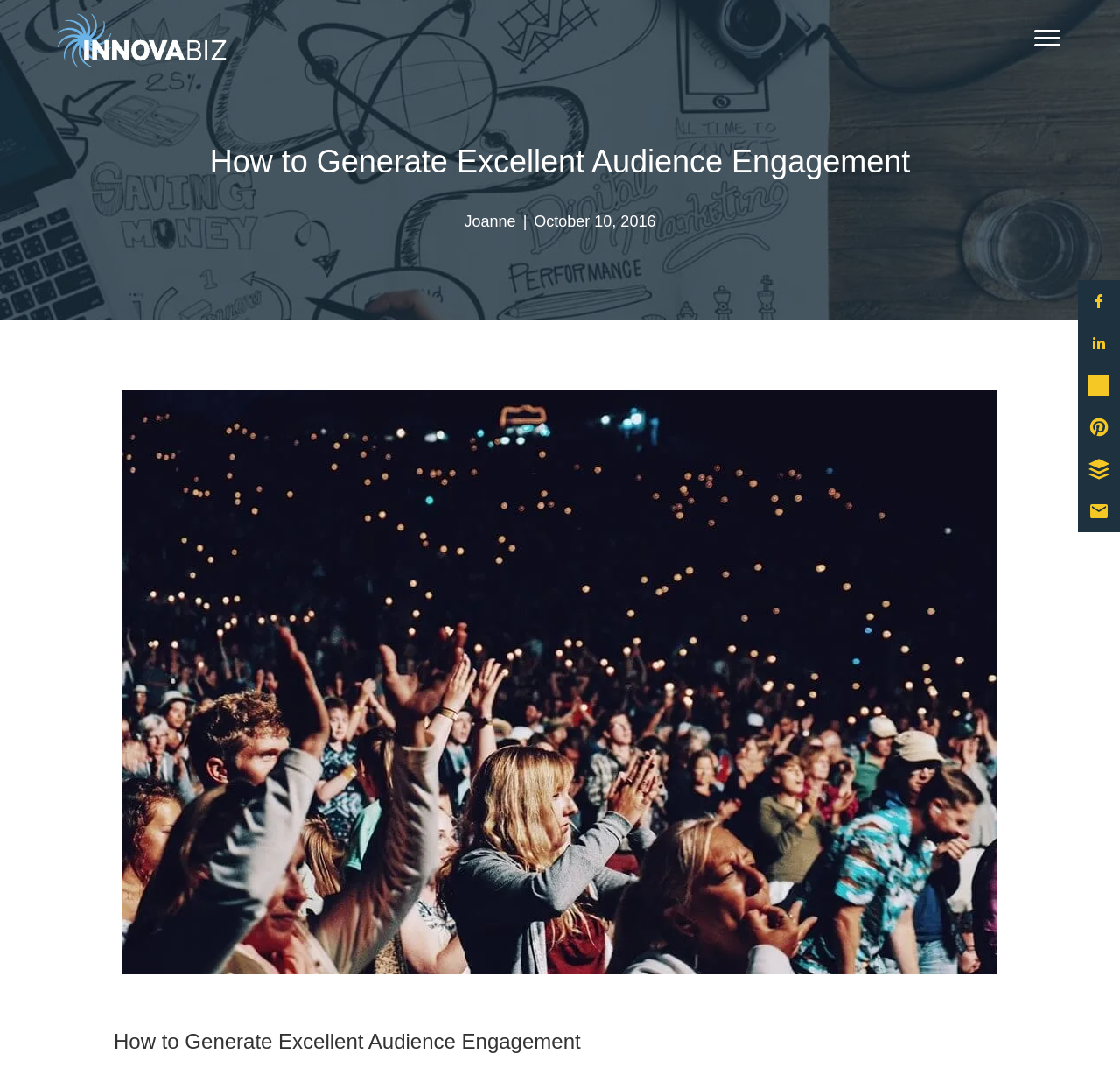Pinpoint the bounding box coordinates of the clickable area needed to execute the instruction: "Enter your Query Here!". The coordinates should be specified as four float numbers between 0 and 1, i.e., [left, top, right, bottom].

None